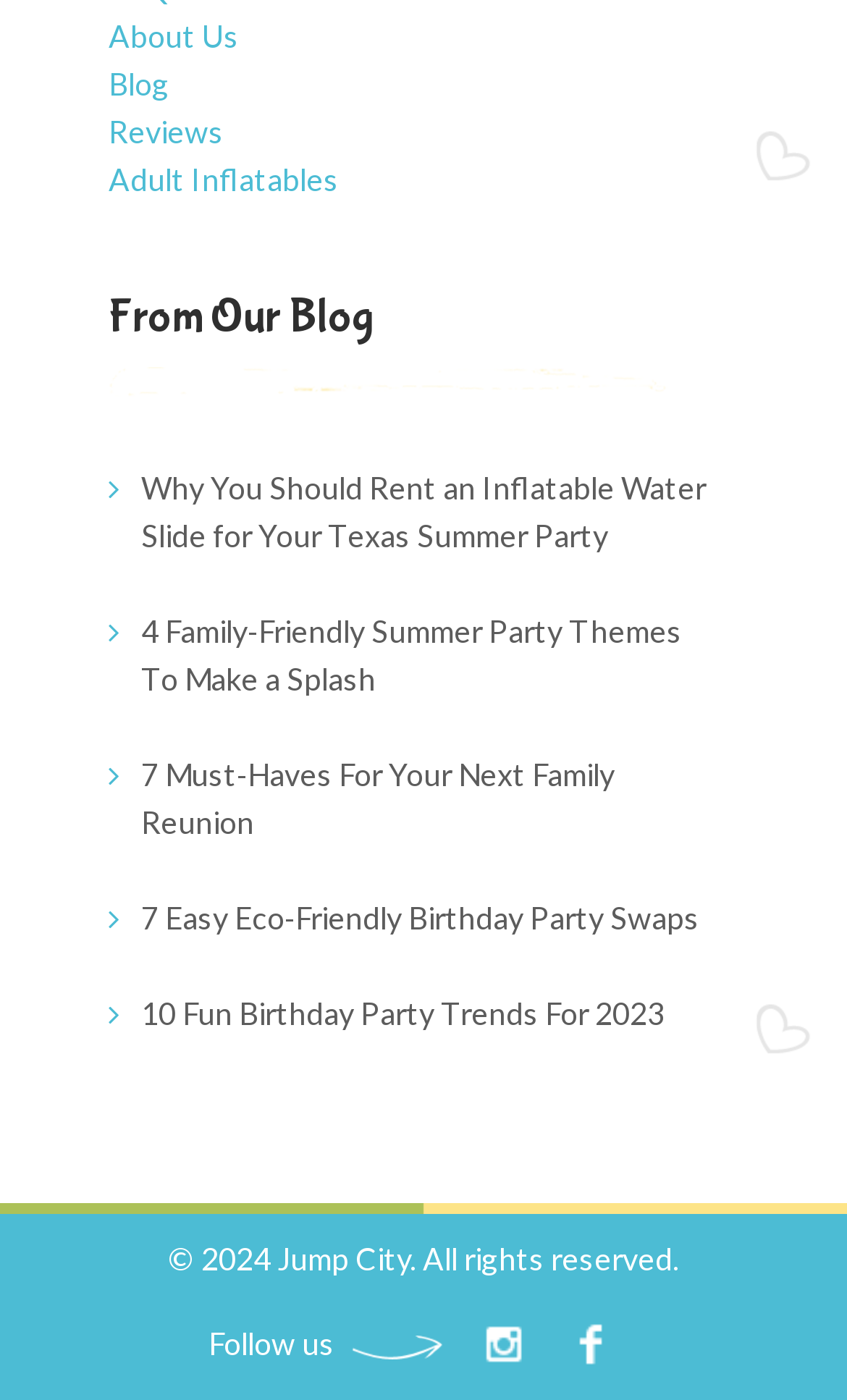Locate the bounding box for the described UI element: "Adult Inflatables". Ensure the coordinates are four float numbers between 0 and 1, formatted as [left, top, right, bottom].

[0.128, 0.115, 0.4, 0.141]